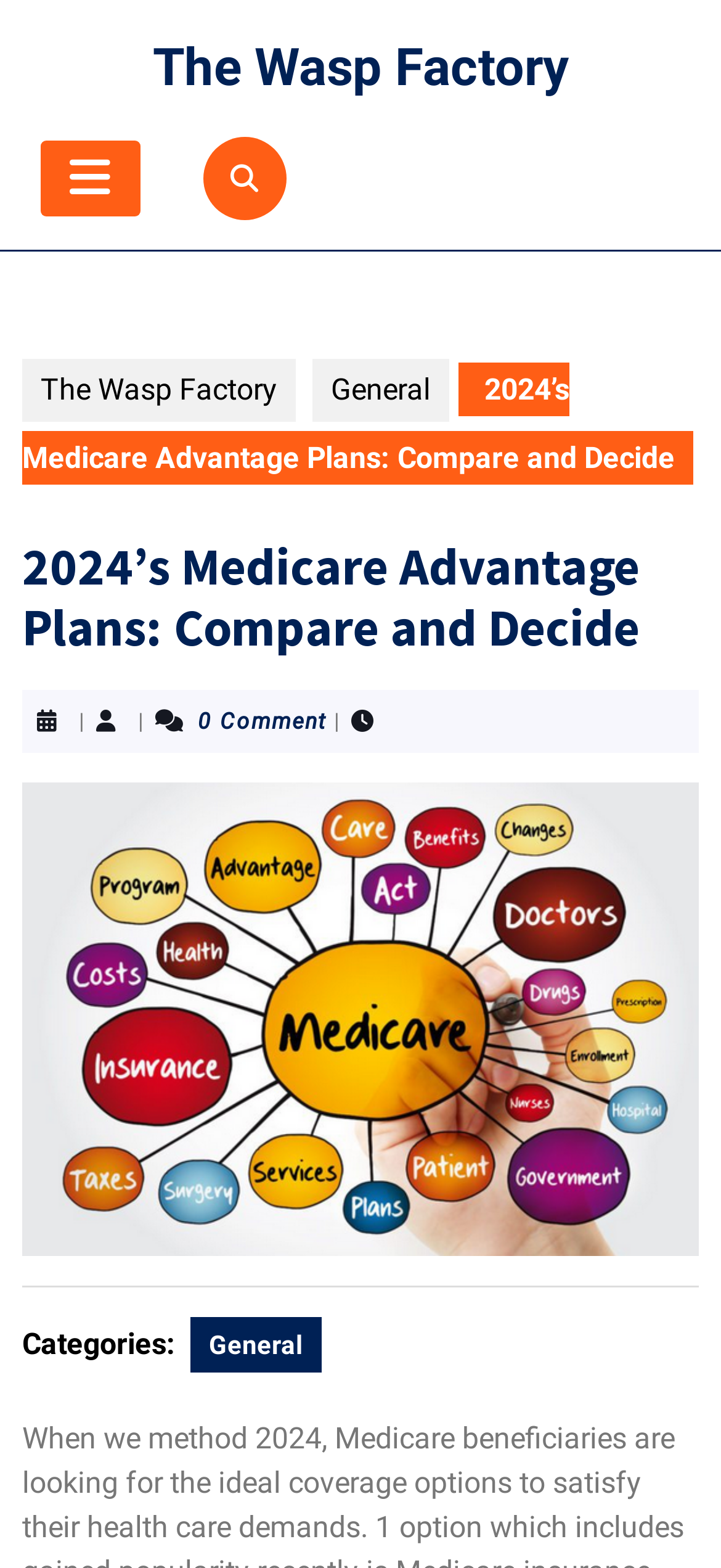Generate a thorough caption detailing the webpage content.

The webpage appears to be an article or blog post about 2024's Medicare Advantage Plans, with a focus on comparing and deciding on a plan. At the top of the page, there is a link to "The Wasp Factory" and an open button icon. Below this, there is a navigation menu with links to "The Wasp Factory" and "General".

The main content of the page is headed by a title "2024’s Medicare Advantage Plans: Compare and Decide", which is also the title of the webpage. This title is followed by a separator line and then a post thumbnail image. 

To the right of the title, there are three vertical elements: a vertical line, the text "0 Comment", and another vertical line. Below the title, there is a category section labeled "Categories:", with a link to "General". The rest of the page likely contains the article content, but the details are not provided in the accessibility tree.